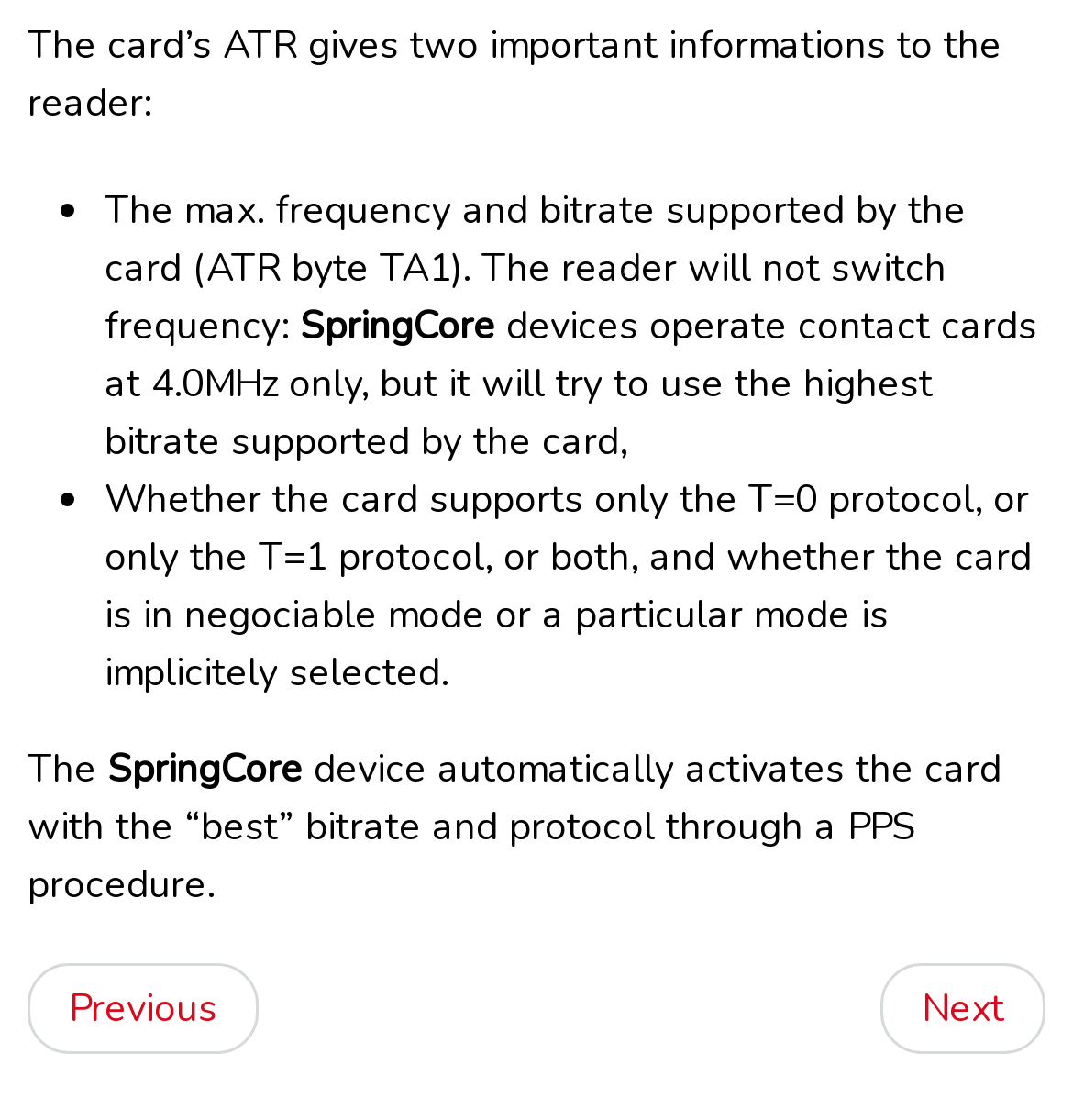Identify the bounding box for the UI element described as: "PKI keys and certificates". Ensure the coordinates are four float numbers between 0 and 1, formatted as [left, top, right, bottom].

[0.0, 0.883, 1.0, 0.95]